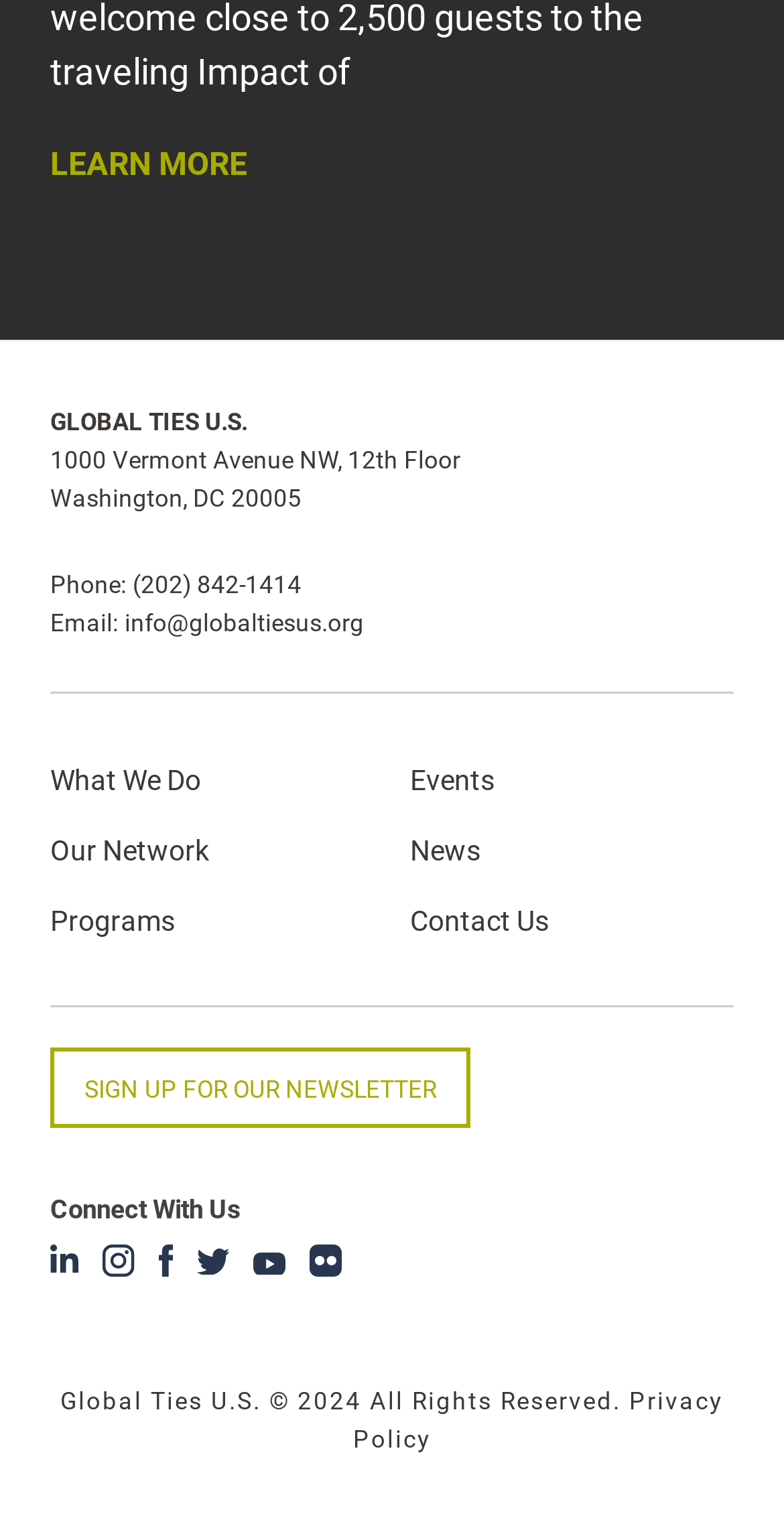What is the email address to contact the organization?
Kindly offer a detailed explanation using the data available in the image.

The email address can be found in the contact information section of the webpage, which is located in the middle of the page. It is listed as 'Email: info@globaltiesus.org'.